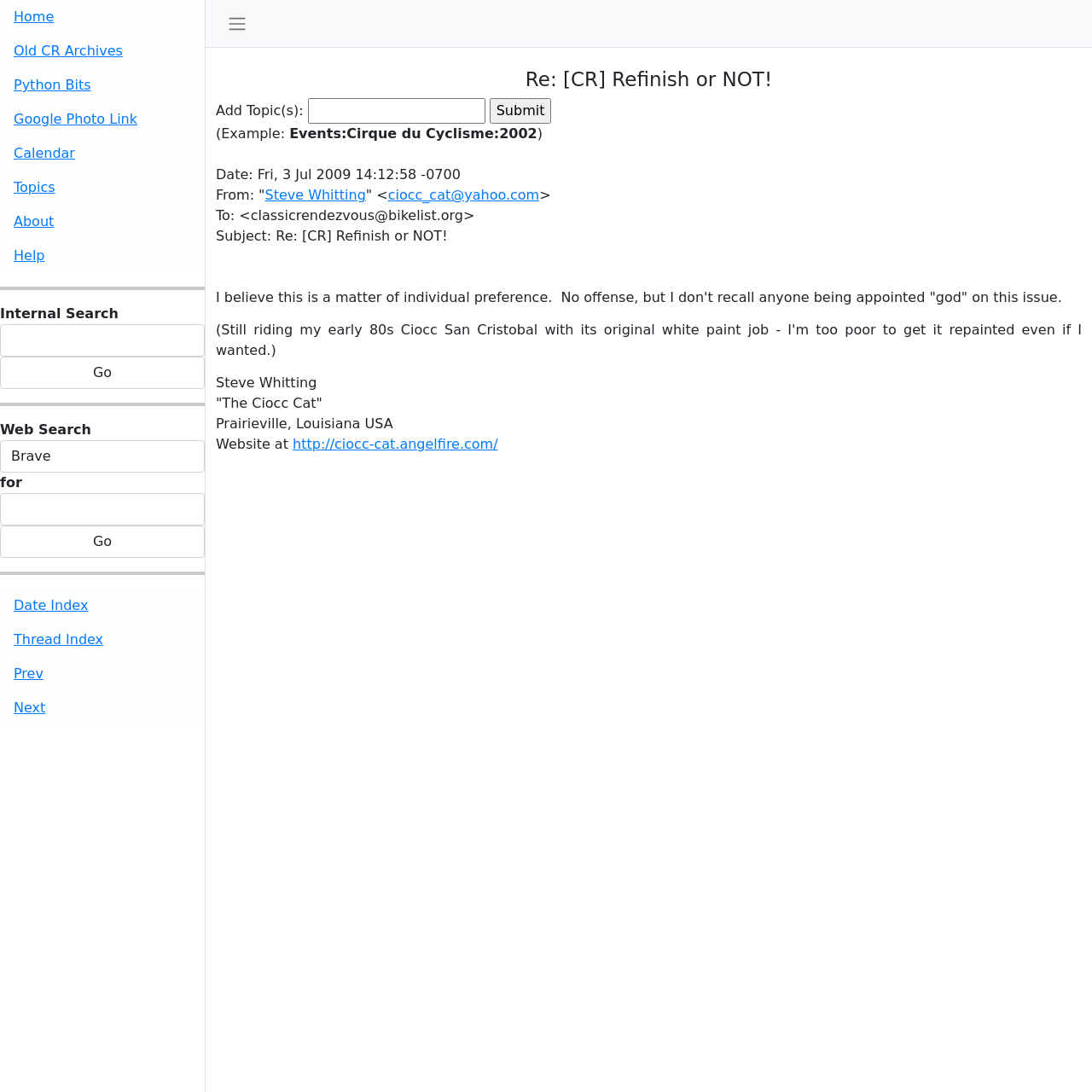What is the purpose of the 'Add Topic(s):' textbox? Observe the screenshot and provide a one-word or short phrase answer.

Add topics to the conversation